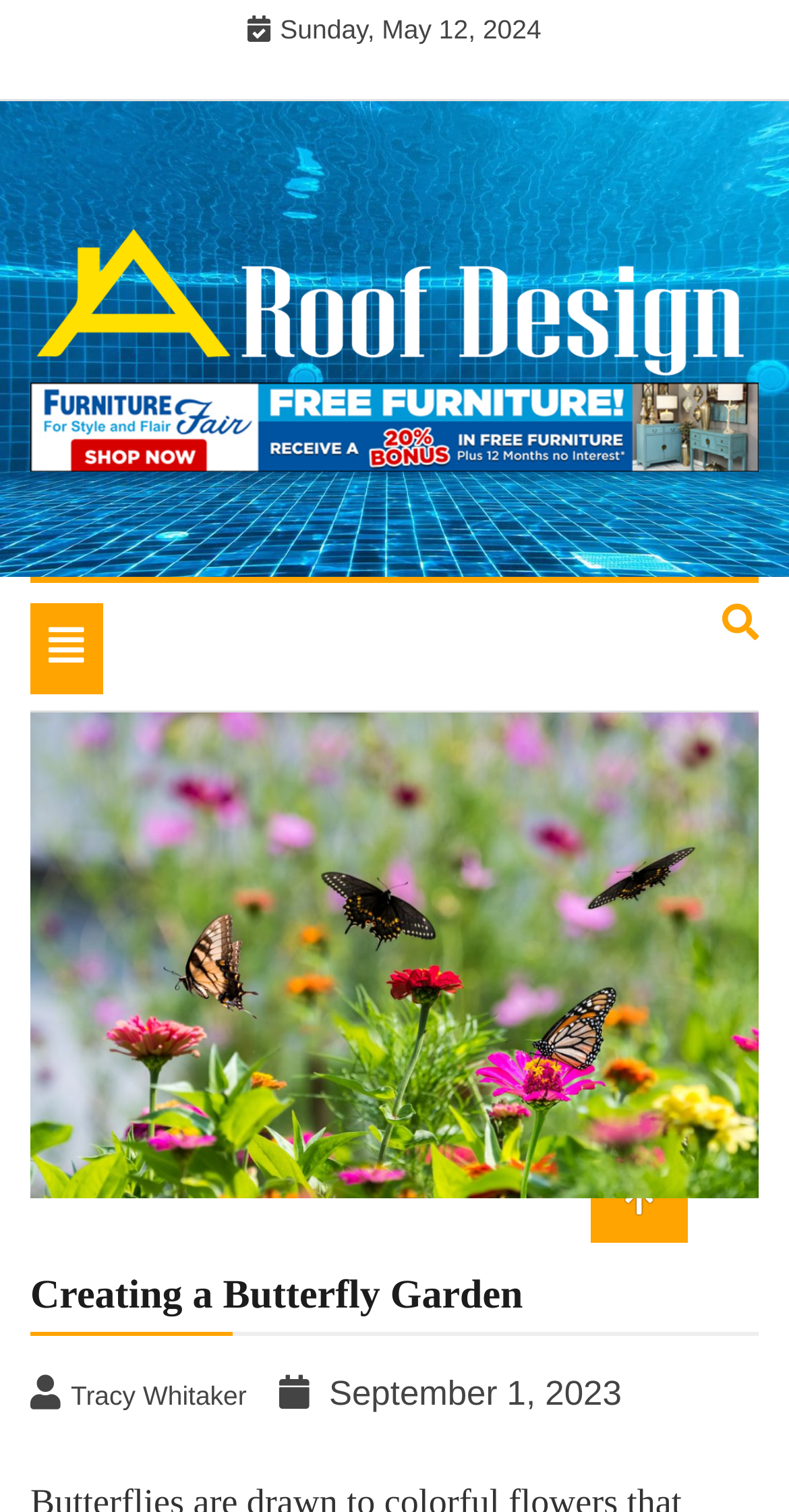Analyze the image and provide a detailed answer to the question: What is the name of the roofing design company?

I found the name of the roofing design company by looking at the element with the text 'A Roof Design' which is a heading element located at the top of the page.